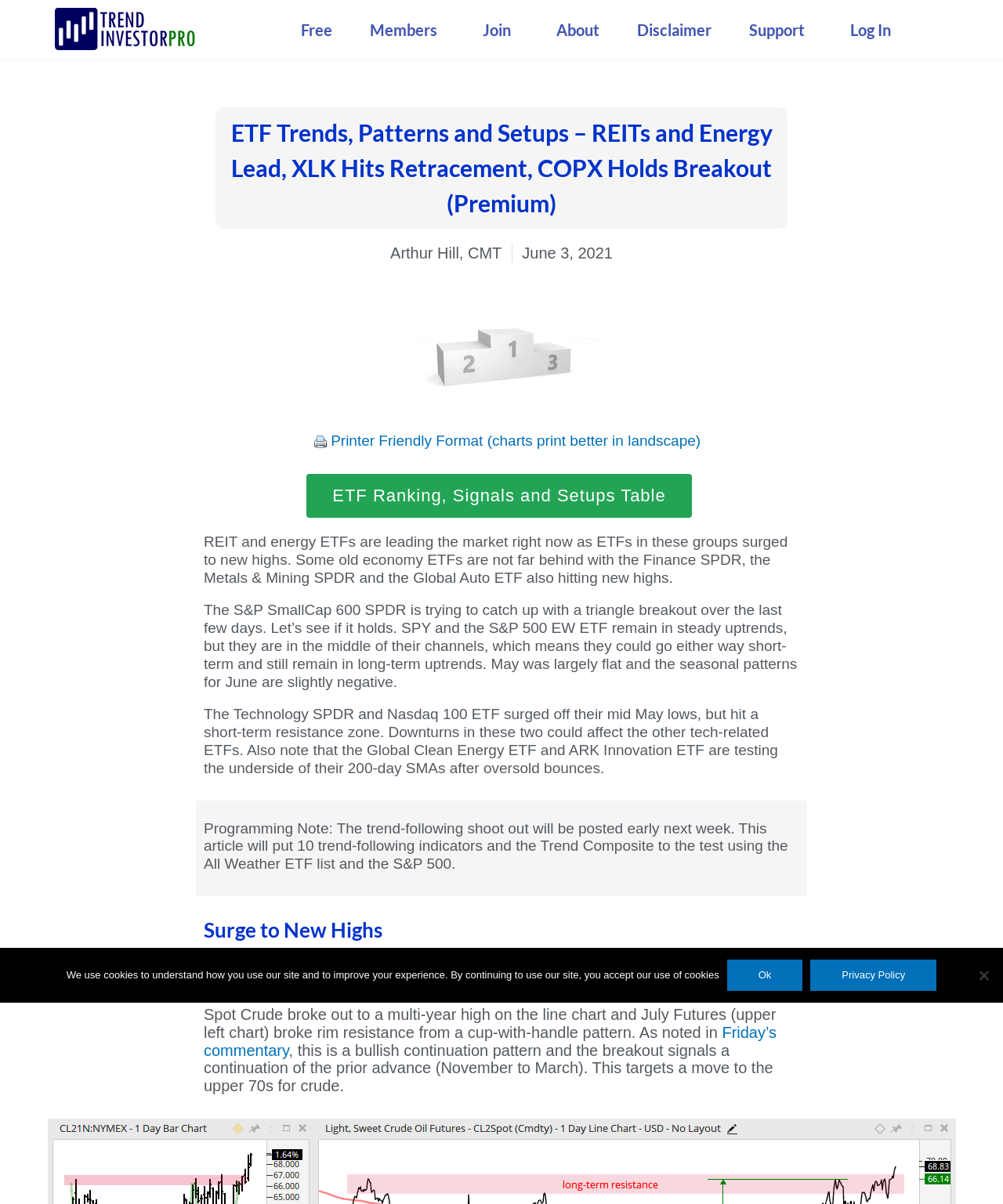Find the bounding box coordinates of the element's region that should be clicked in order to follow the given instruction: "Click on the 'Log In' link". The coordinates should consist of four float numbers between 0 and 1, i.e., [left, top, right, bottom].

[0.829, 0.007, 0.907, 0.043]